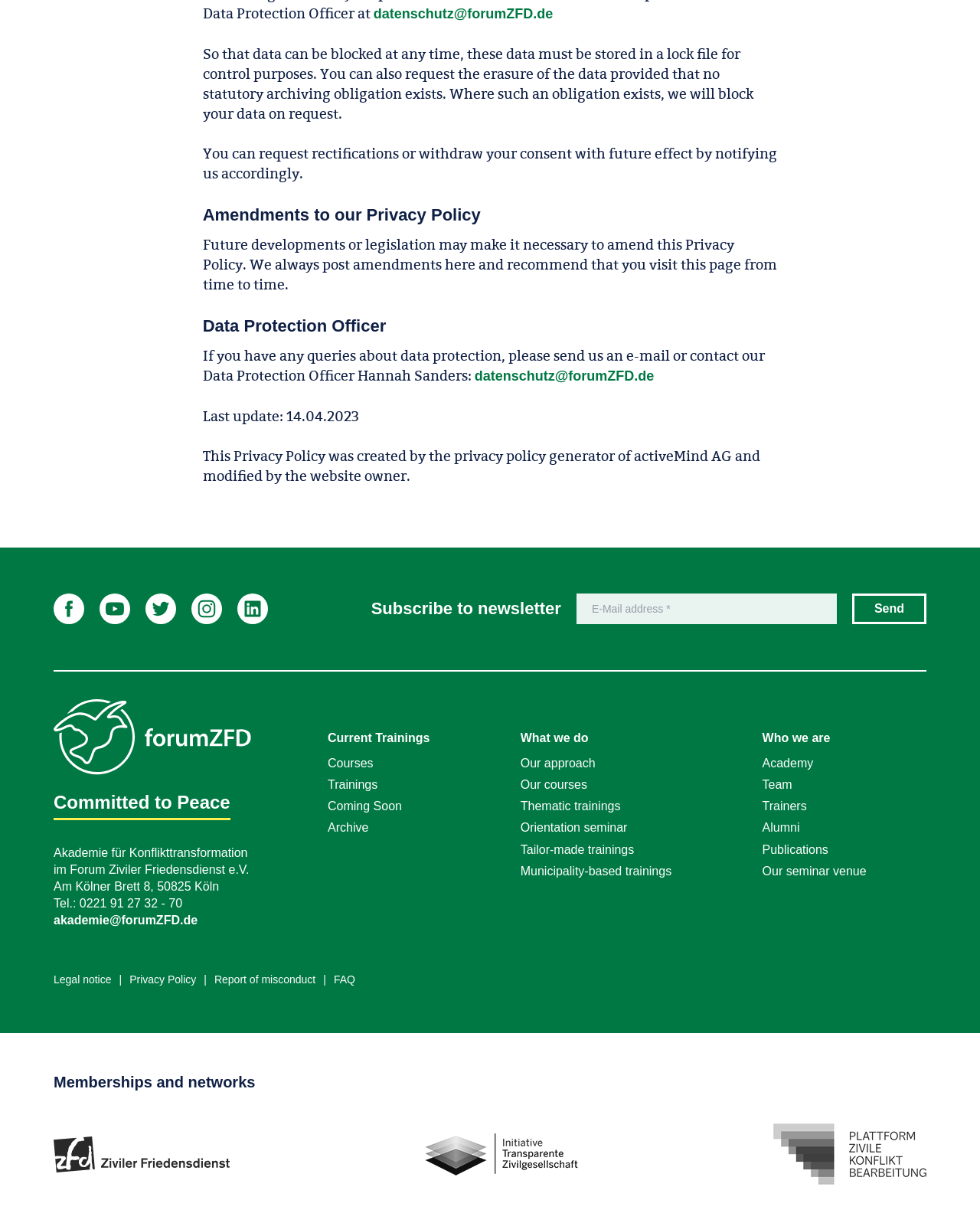Could you find the bounding box coordinates of the clickable area to complete this instruction: "Enter email address"?

[0.588, 0.485, 0.854, 0.51]